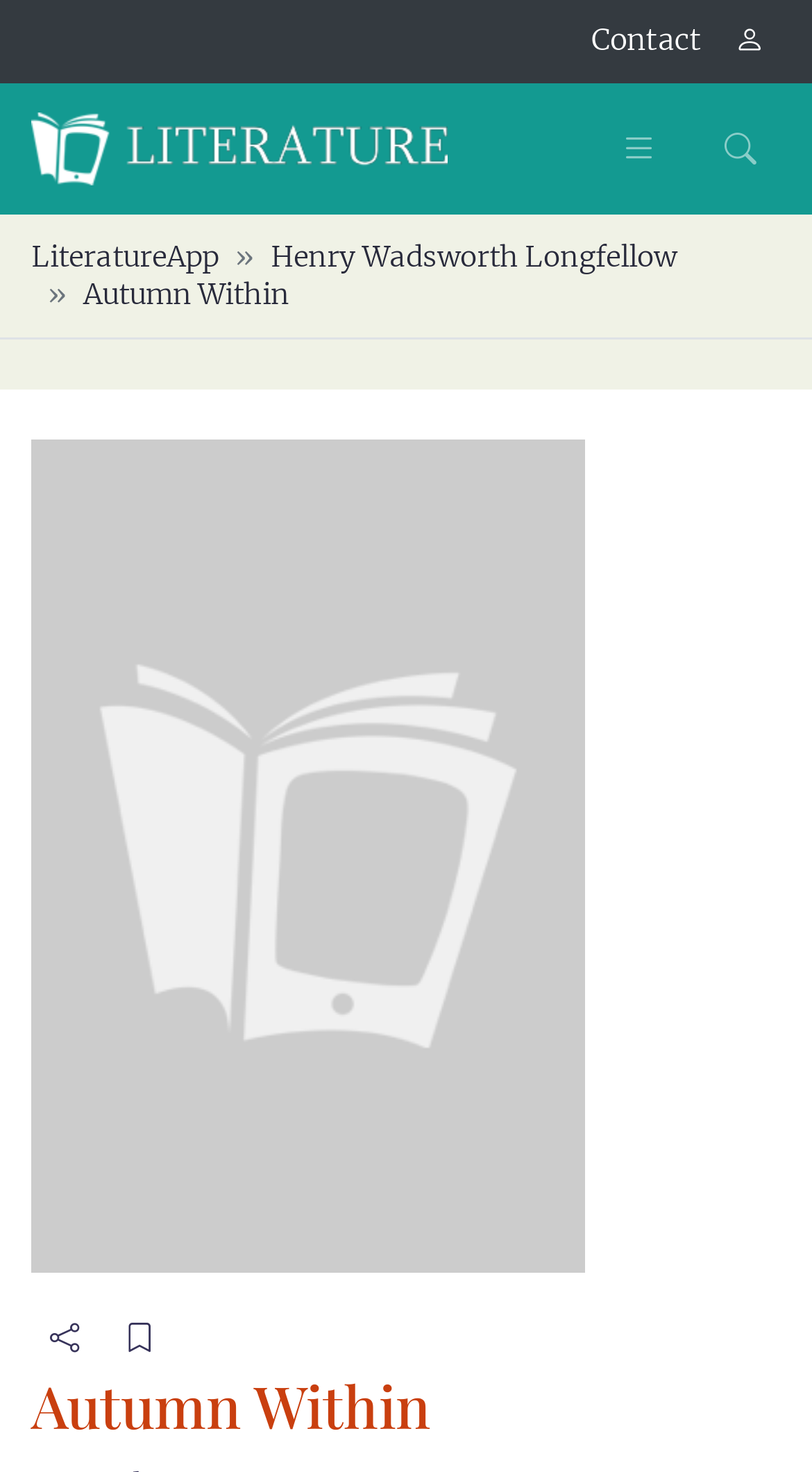Identify the bounding box for the given UI element using the description provided. Coordinates should be in the format (top-left x, top-left y, bottom-right x, bottom-right y) and must be between 0 and 1. Here is the description: Guides

None